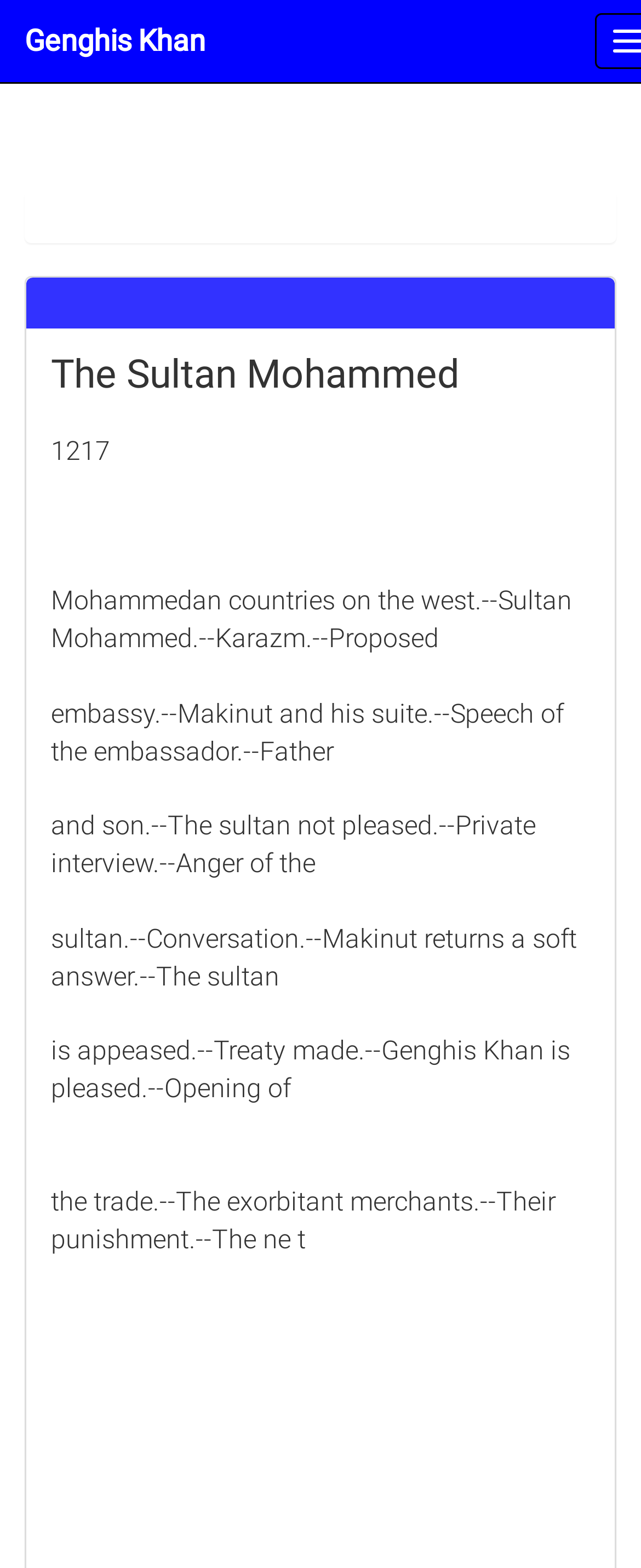What is the Sultan's initial reaction?
Based on the screenshot, give a detailed explanation to answer the question.

The Sultan's initial reaction is that he is not pleased, as mentioned in the text 'and son.--The sultan not pleased.--Private interview.--Anger of the'.